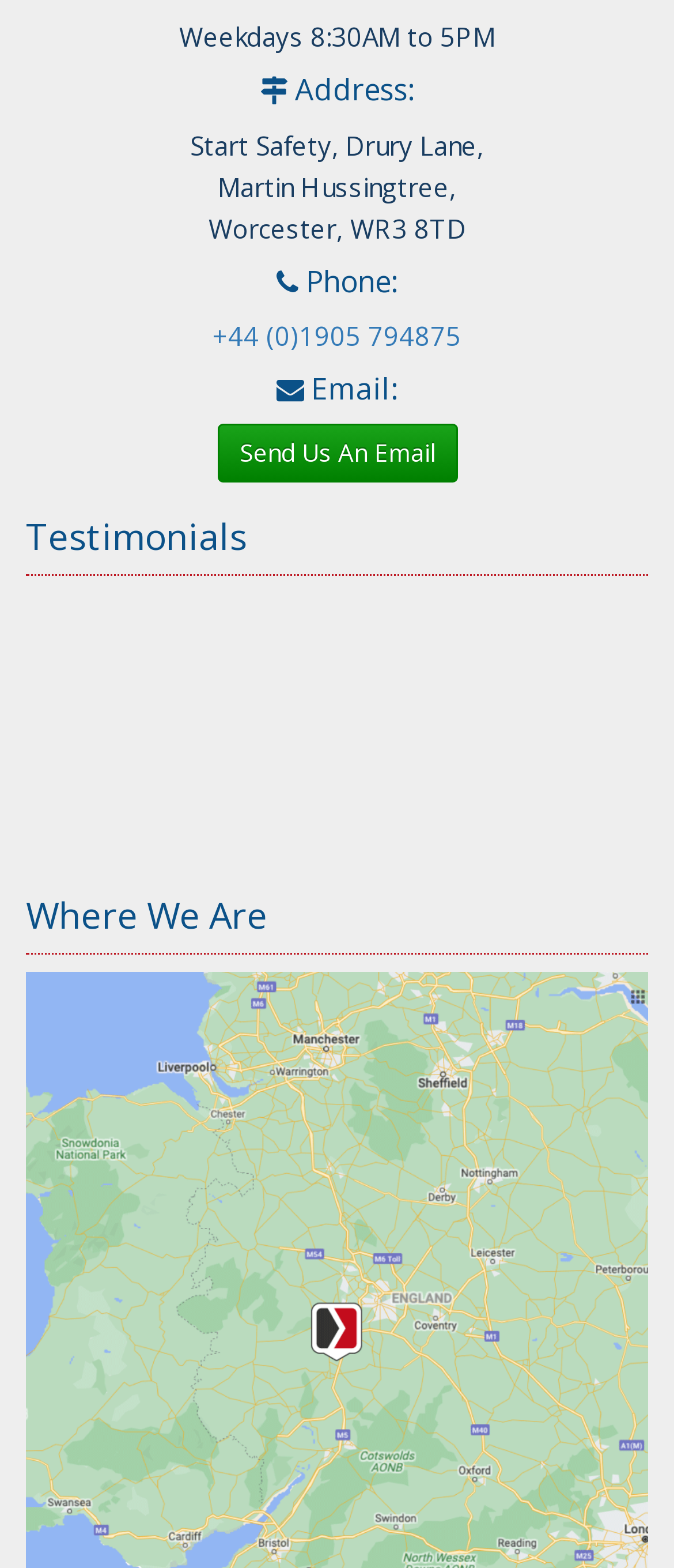What type of content is displayed in the 'Testimonials' section?
Based on the visual information, provide a detailed and comprehensive answer.

I inferred that the 'Testimonials' section displays reviews because it contains an Iframe element with a descriptive name 'Reviews Vertical Widget', which suggests that it is displaying review content.